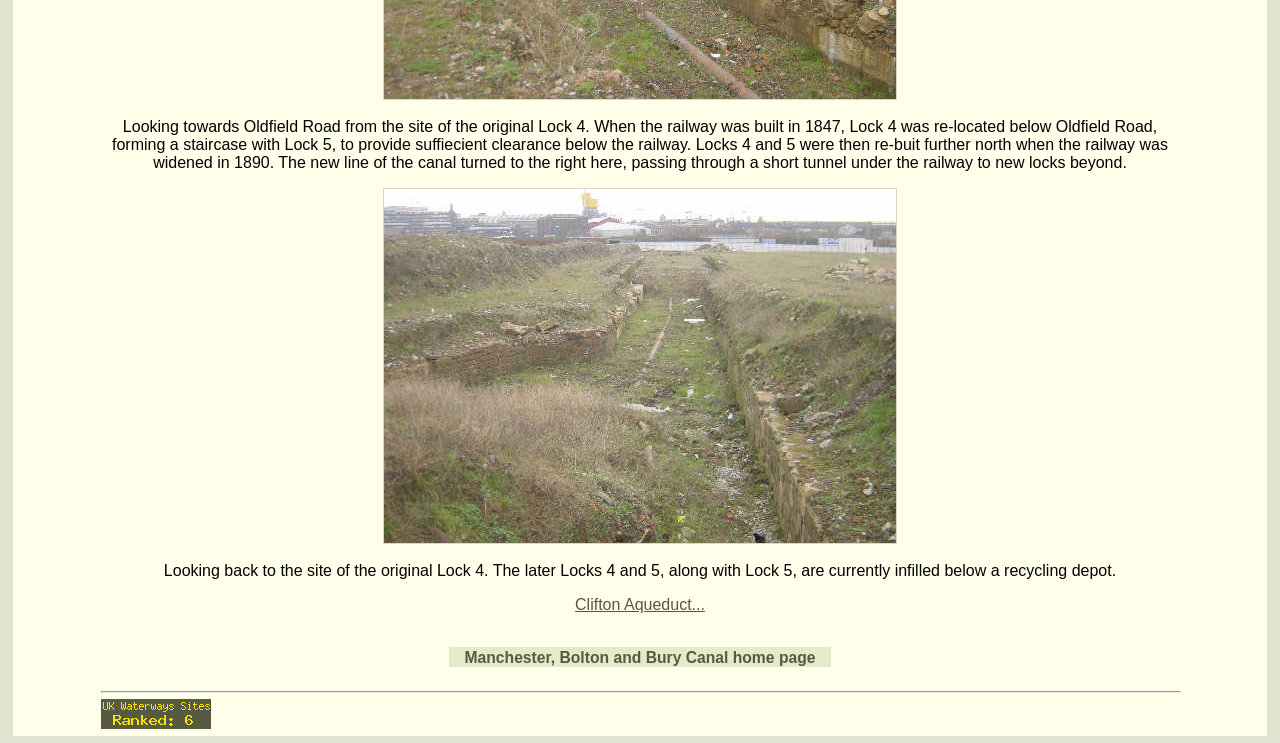What is the purpose of the staircase formed by Lock 4 and Lock 5?
Provide a short answer using one word or a brief phrase based on the image.

Provide clearance